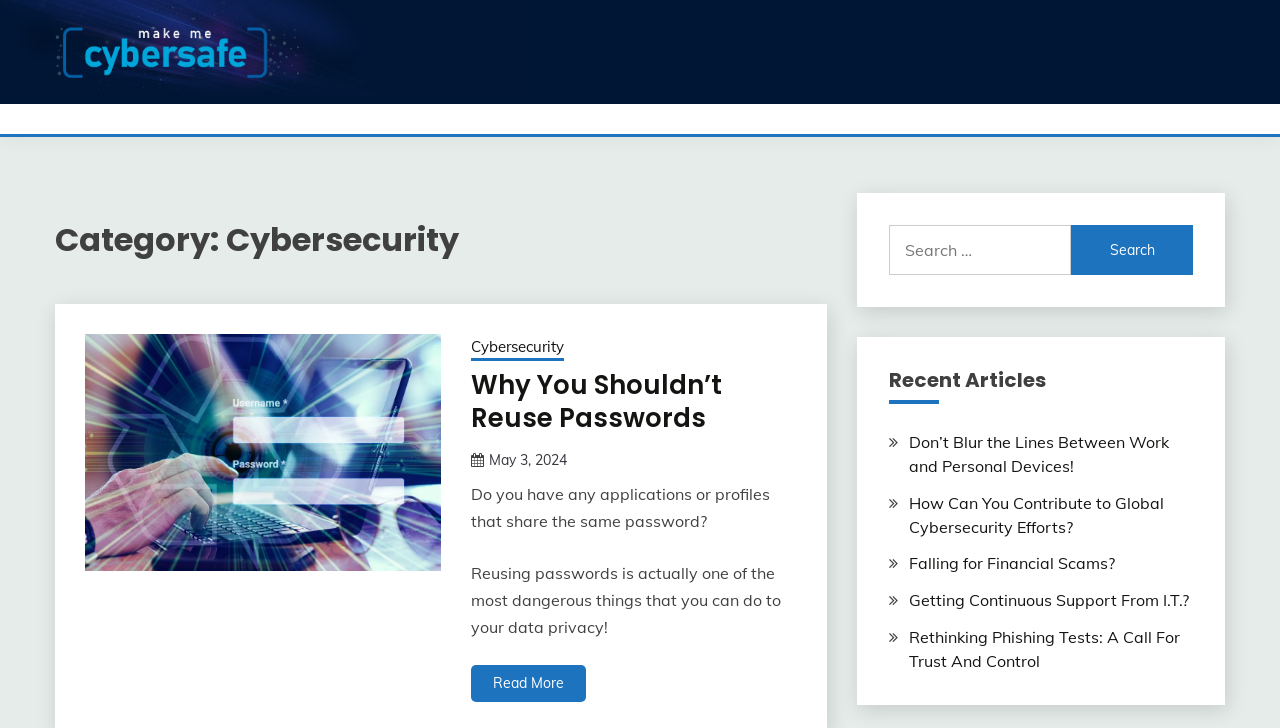What is the date of the first article?
Examine the webpage screenshot and provide an in-depth answer to the question.

The date of the first article can be determined by looking at the link 'May 3, 2024' located below the heading 'Why You Shouldn’t Reuse Passwords', indicating that the first article was published on May 3, 2024.